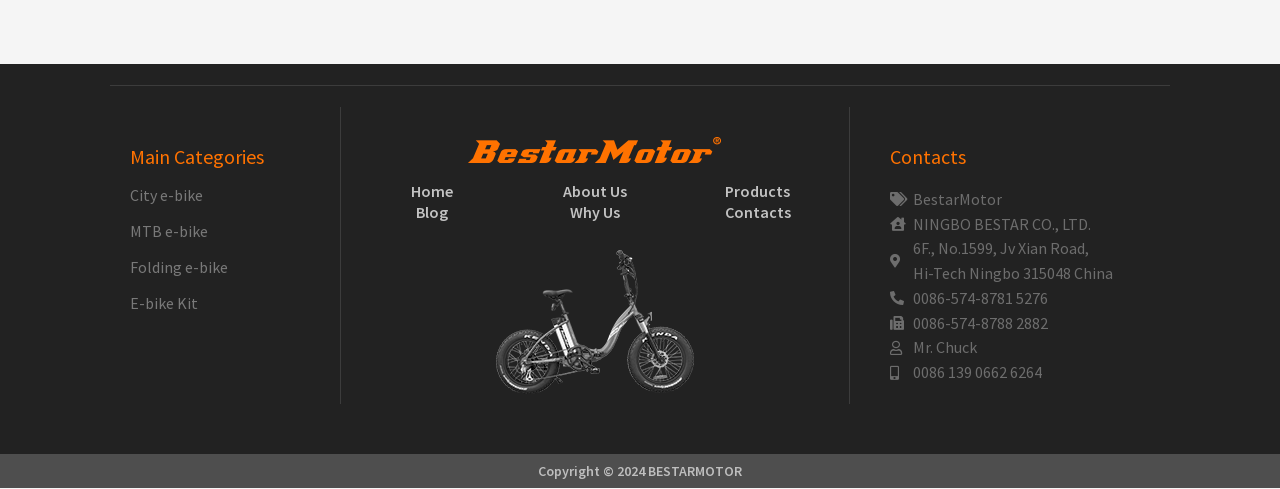Determine the bounding box coordinates (top-left x, top-left y, bottom-right x, bottom-right y) of the UI element described in the following text: Copyright © 2024 BESTARMOTOR

[0.42, 0.945, 0.58, 0.982]